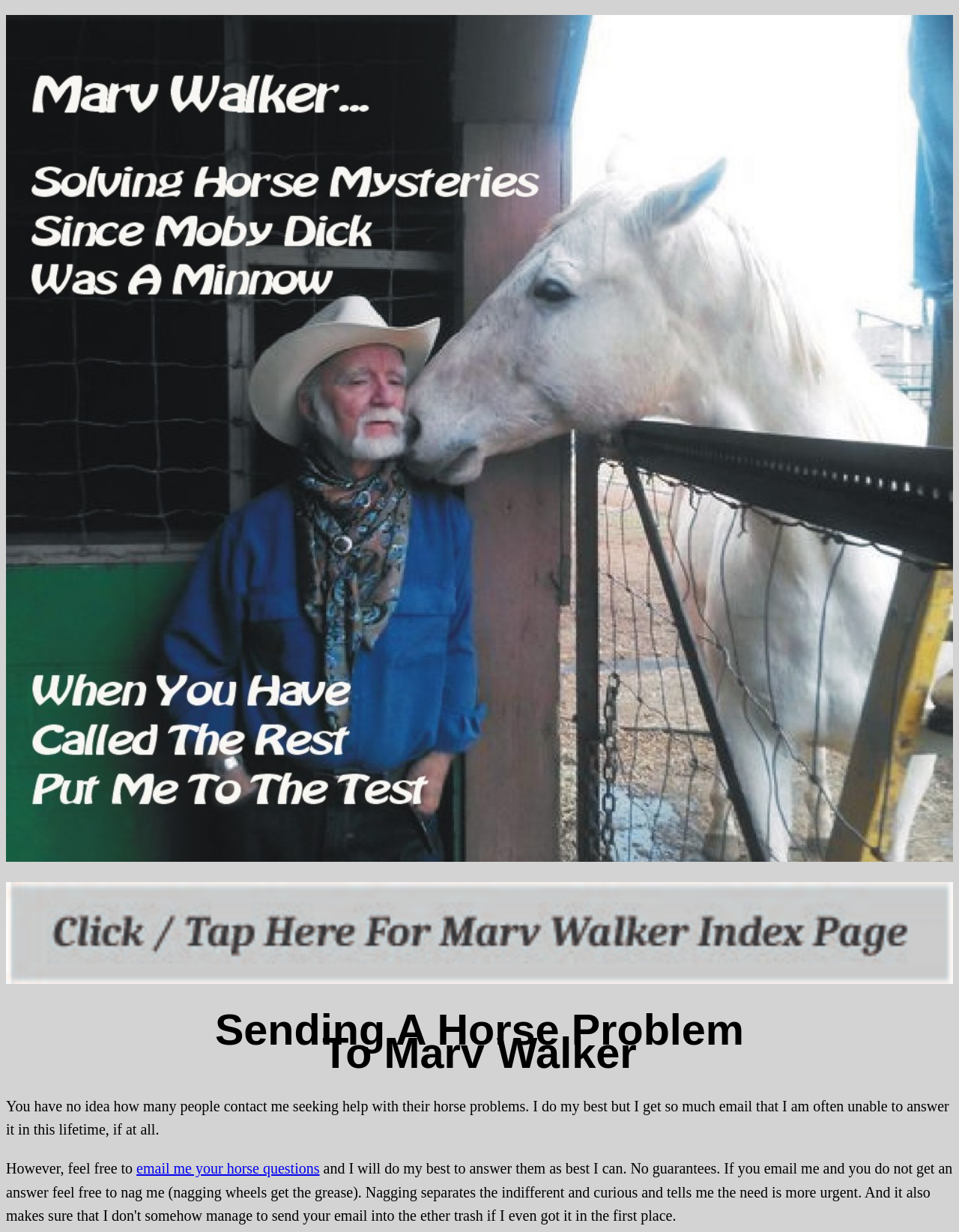Kindly respond to the following question with a single word or a brief phrase: 
Why does Marv Walker not respond to all emails?

Due to high volume of emails